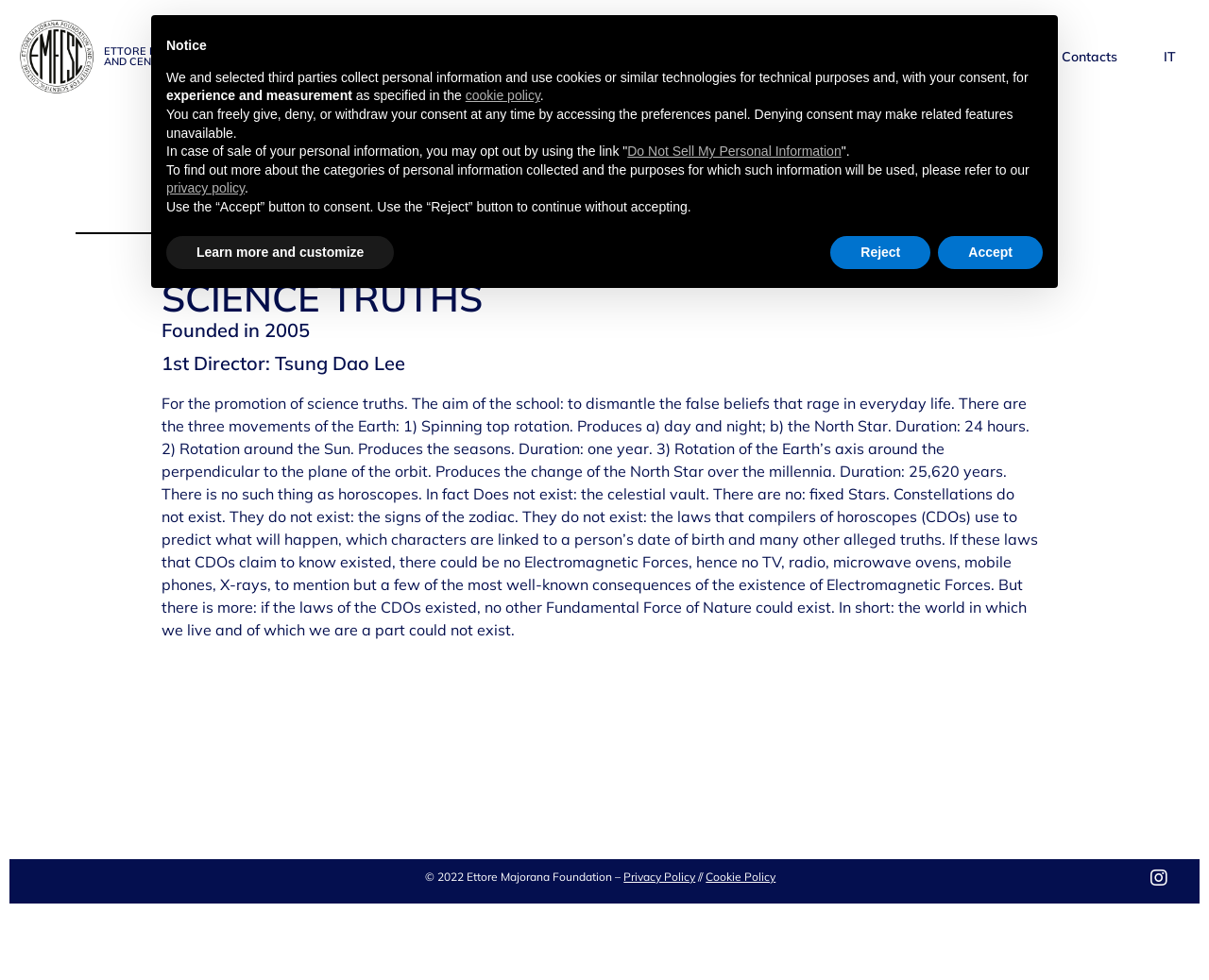What is the link to the privacy policy?
Please provide a comprehensive answer based on the visual information in the image.

I found the answer by looking at the link element 'Privacy Policy' which is a child of the root element and has a bounding box coordinate of [0.516, 0.887, 0.575, 0.902].